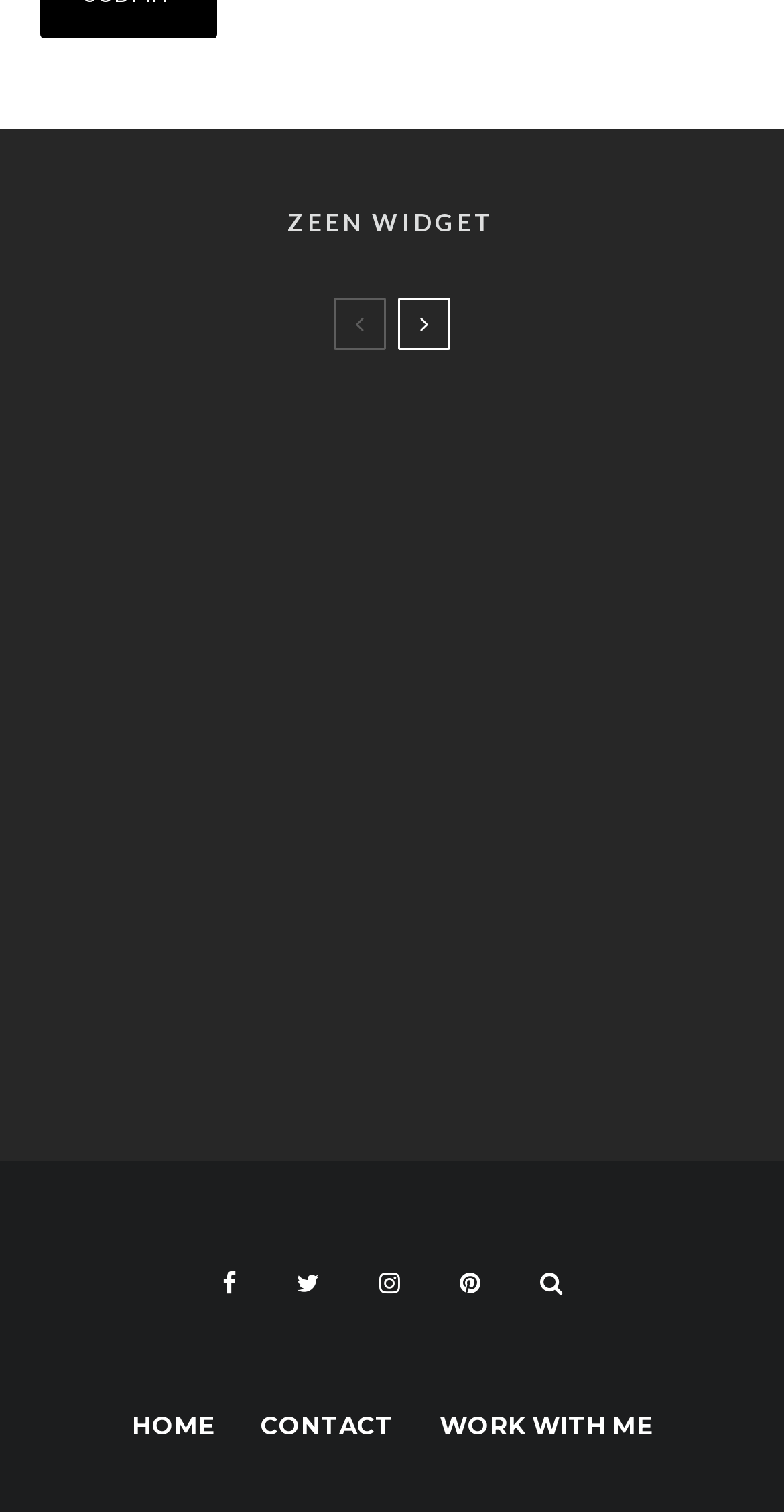How many social media links are present at the bottom of the webpage?
Please look at the screenshot and answer in one word or a short phrase.

5